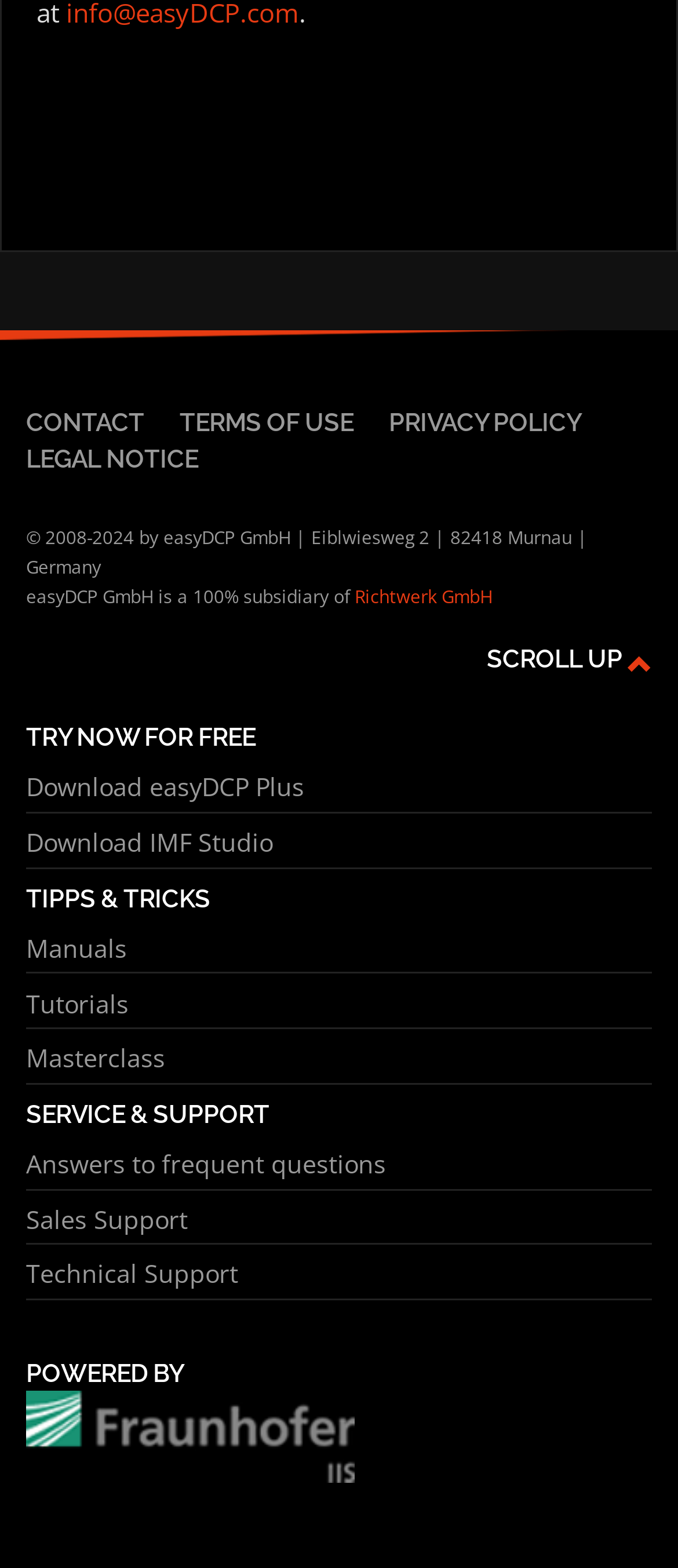Given the element description "Technical Support" in the screenshot, predict the bounding box coordinates of that UI element.

[0.038, 0.802, 0.962, 0.829]